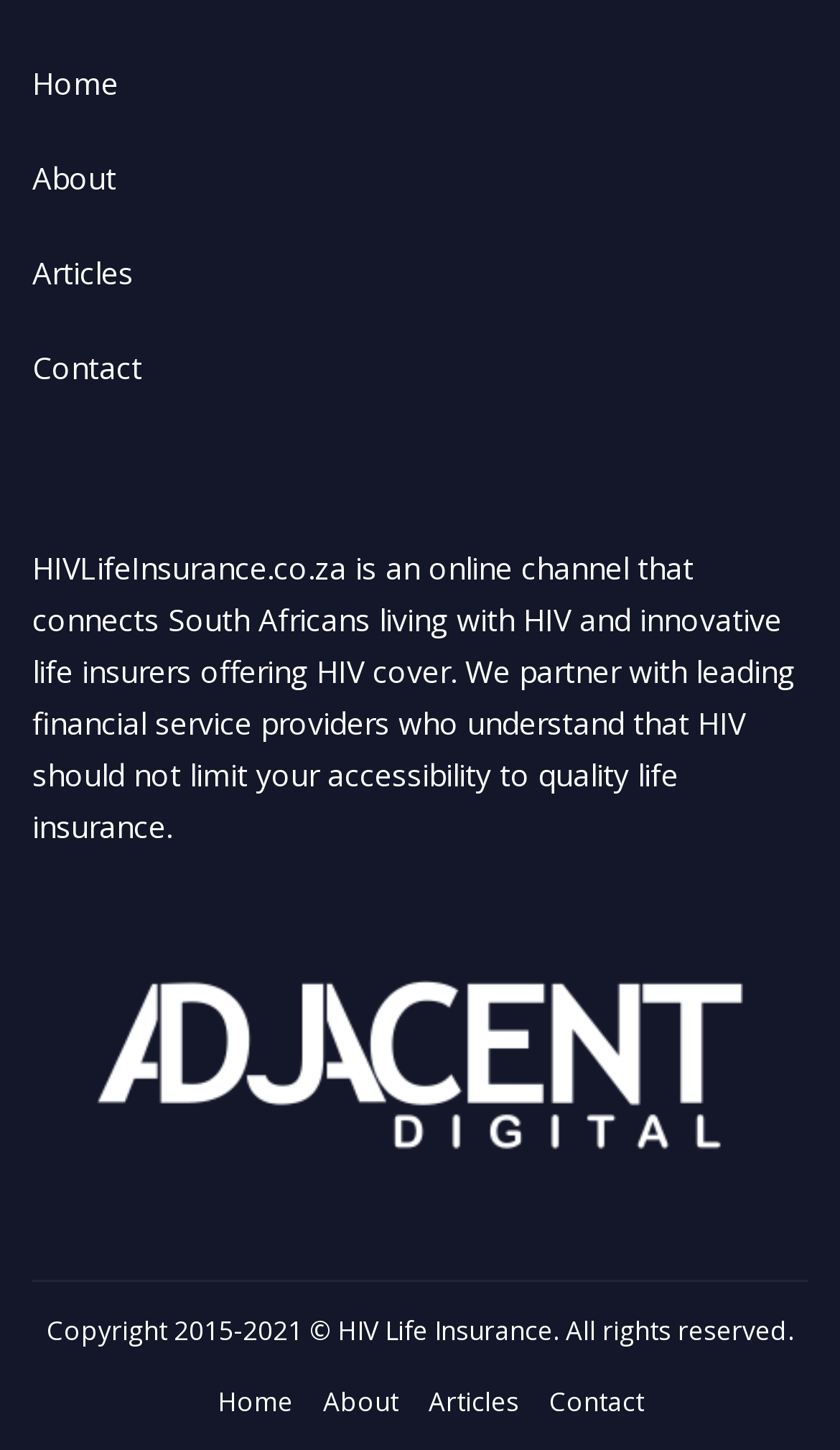Please determine the bounding box coordinates of the element to click in order to execute the following instruction: "visit the footer home page". The coordinates should be four float numbers between 0 and 1, specified as [left, top, right, bottom].

[0.259, 0.954, 0.349, 0.979]